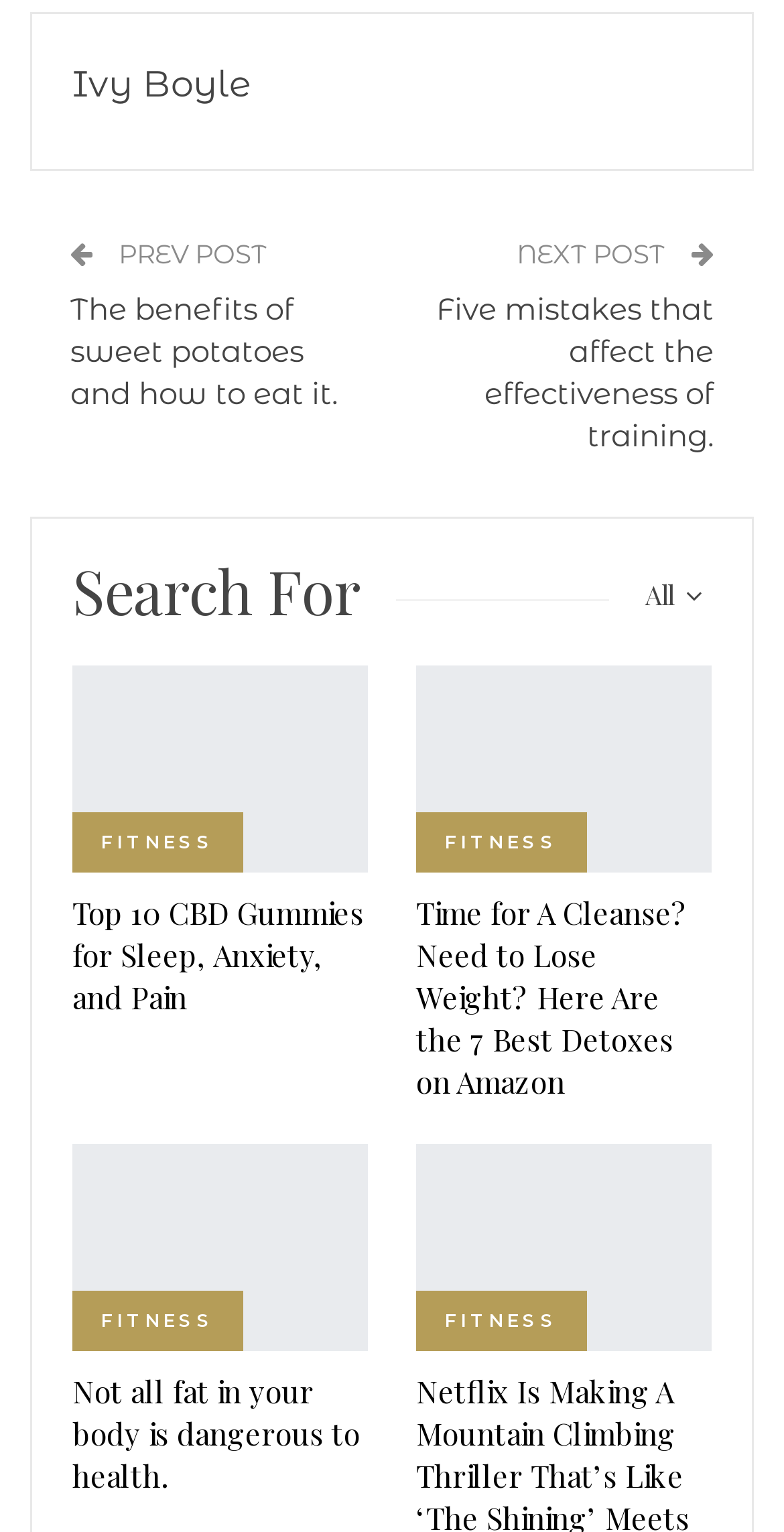Answer briefly with one word or phrase:
What is the position of the 'NEXT POST' button?

Right side